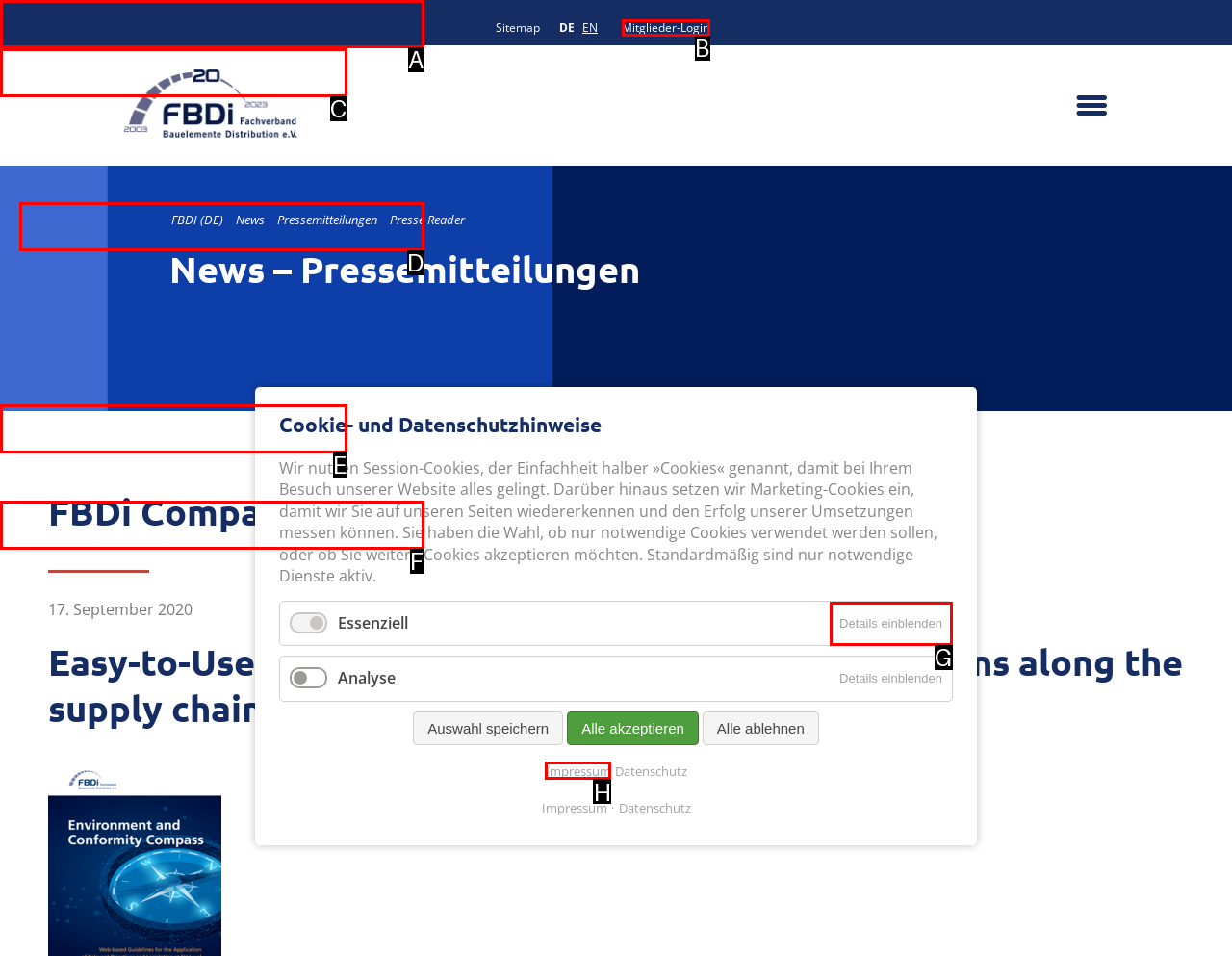Tell me which one HTML element best matches the description: Aktuelle Beiträge Answer with the option's letter from the given choices directly.

D